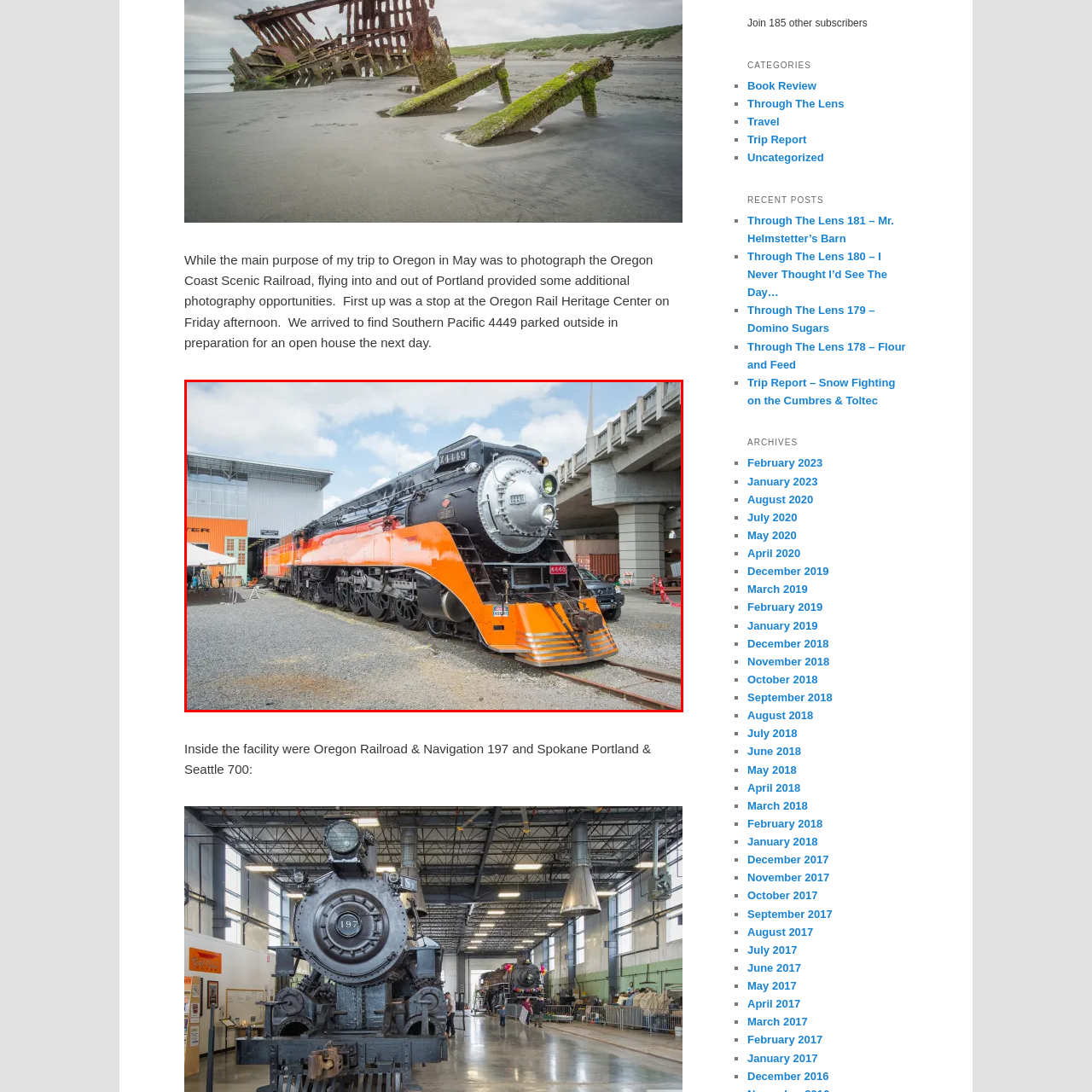What is the weather like in the scene? Analyze the image within the red bounding box and give a one-word or short-phrase response.

sunny